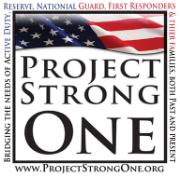Look at the image and answer the question in detail:
What is the website of the organization?

The website is included in the logo, inviting further engagement and providing a way for people to learn more about the organization and its mission.